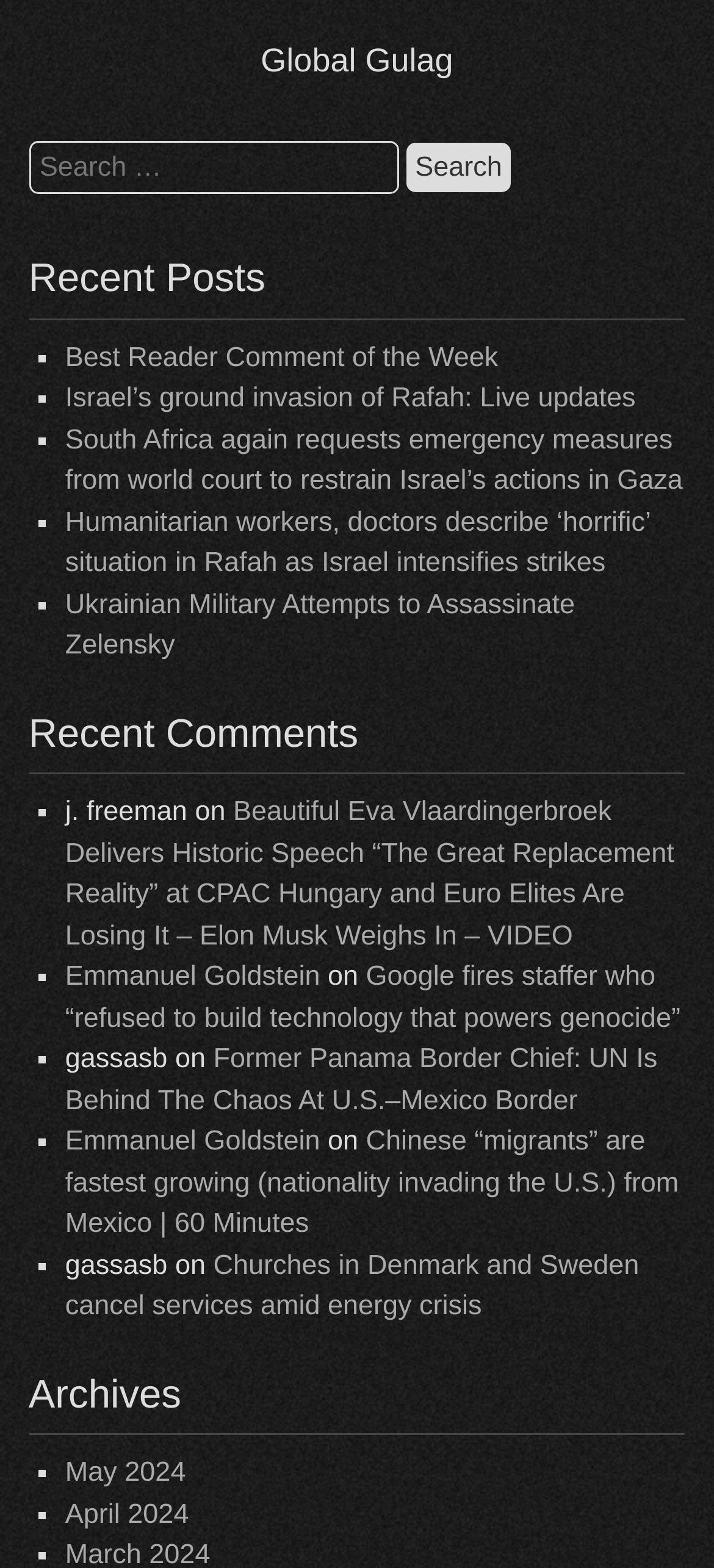Please identify the bounding box coordinates of the element's region that needs to be clicked to fulfill the following instruction: "View recent comments". The bounding box coordinates should consist of four float numbers between 0 and 1, i.e., [left, top, right, bottom].

[0.04, 0.449, 0.96, 0.494]